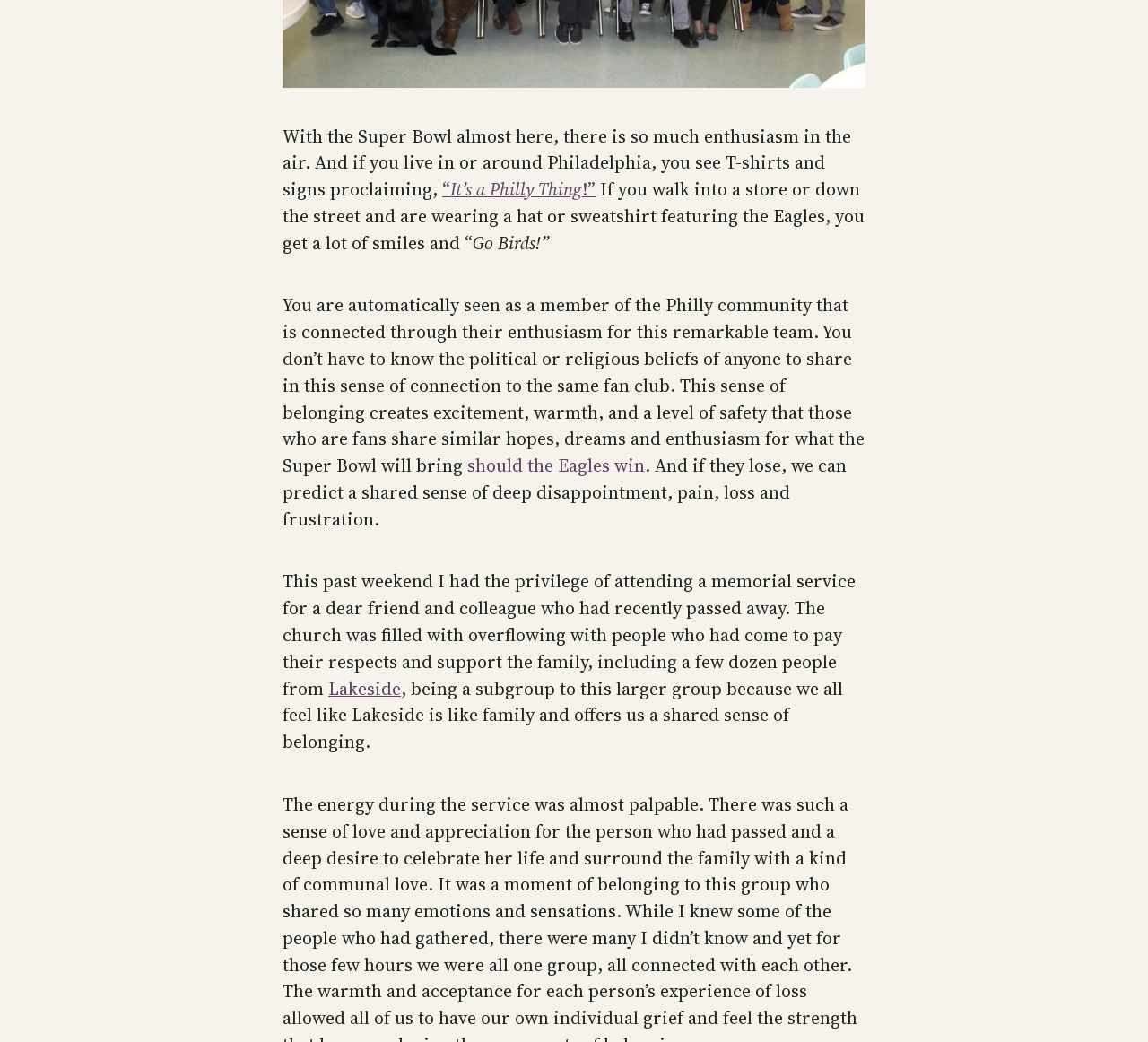Extract the bounding box for the UI element that matches this description: "should the Eagles win".

[0.407, 0.435, 0.562, 0.459]